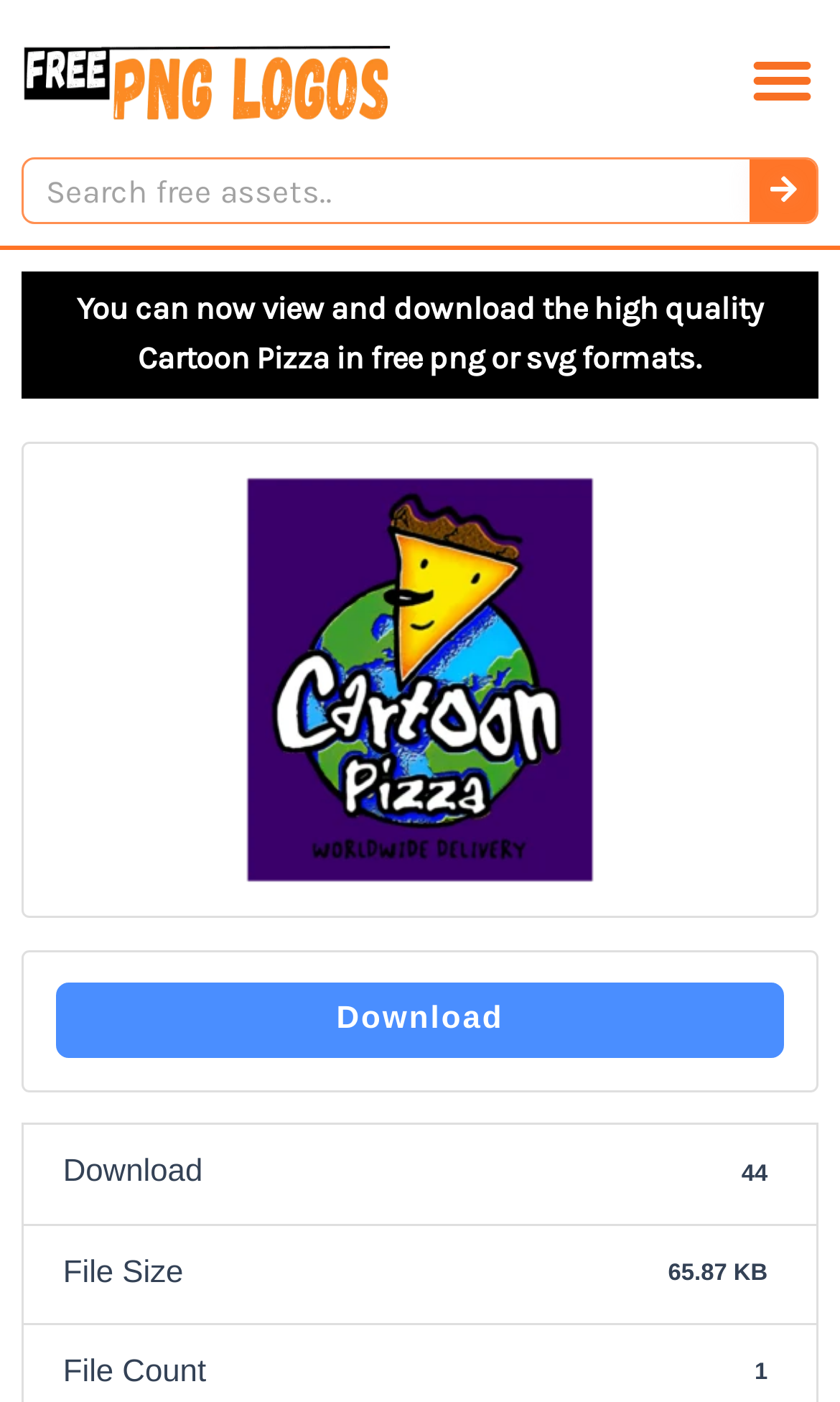What is the purpose of the search box? Refer to the image and provide a one-word or short phrase answer.

To search